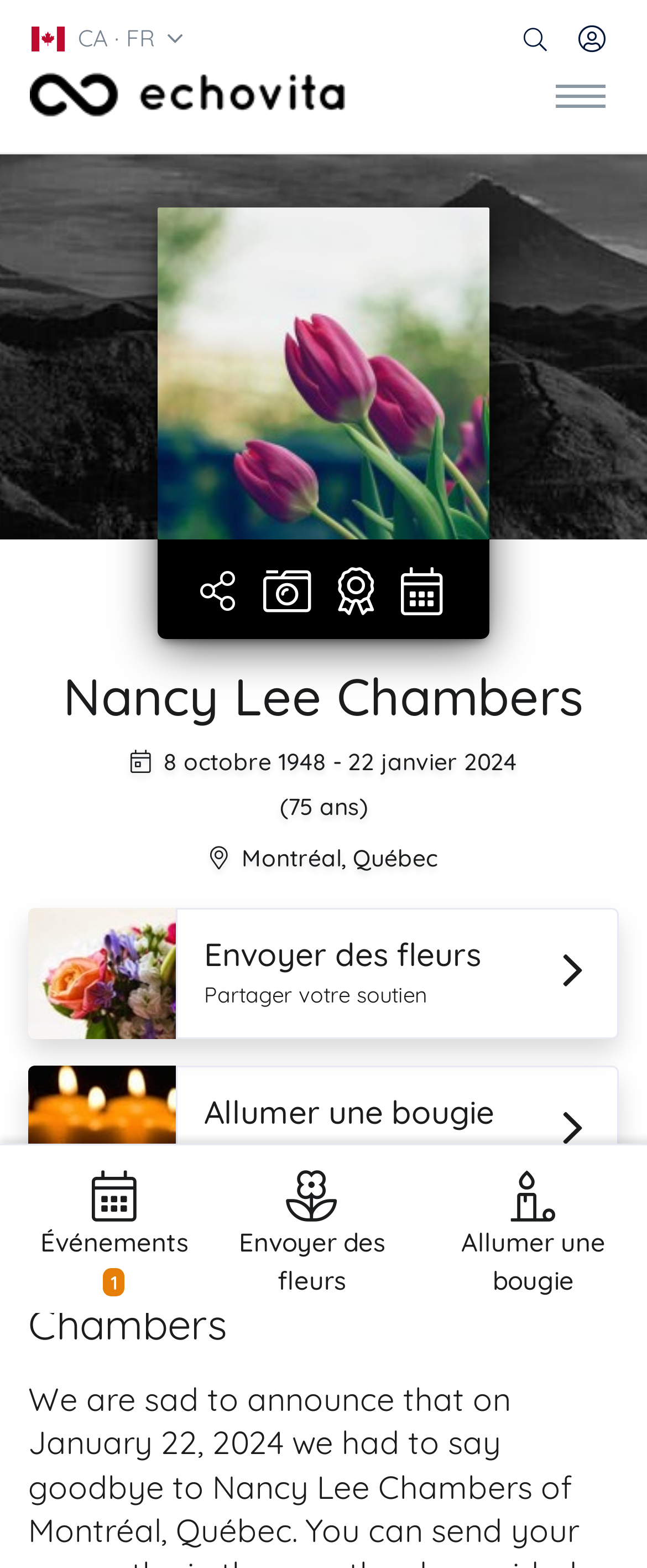What is the age of the deceased person?
Provide a detailed and extensive answer to the question.

I found the answer by looking at the StaticText element with the text '(75 ans)' at coordinates [0.432, 0.505, 0.568, 0.524]. This text is likely to be the age of the deceased person.